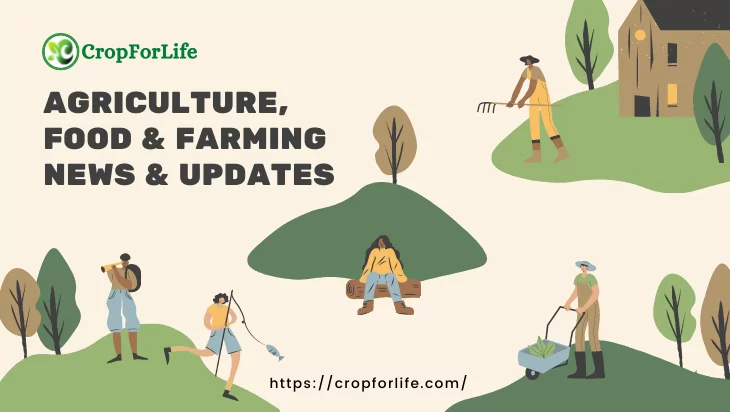What is the name of the website displayed in the corner?
Please provide a single word or phrase in response based on the screenshot.

CropForLife